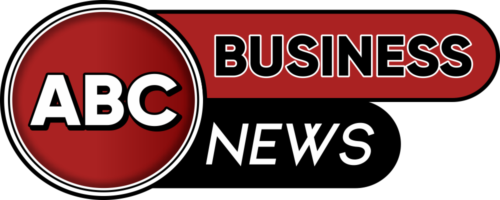Please answer the following question using a single word or phrase: 
What is the color of the banner with 'NEWS'?

Red